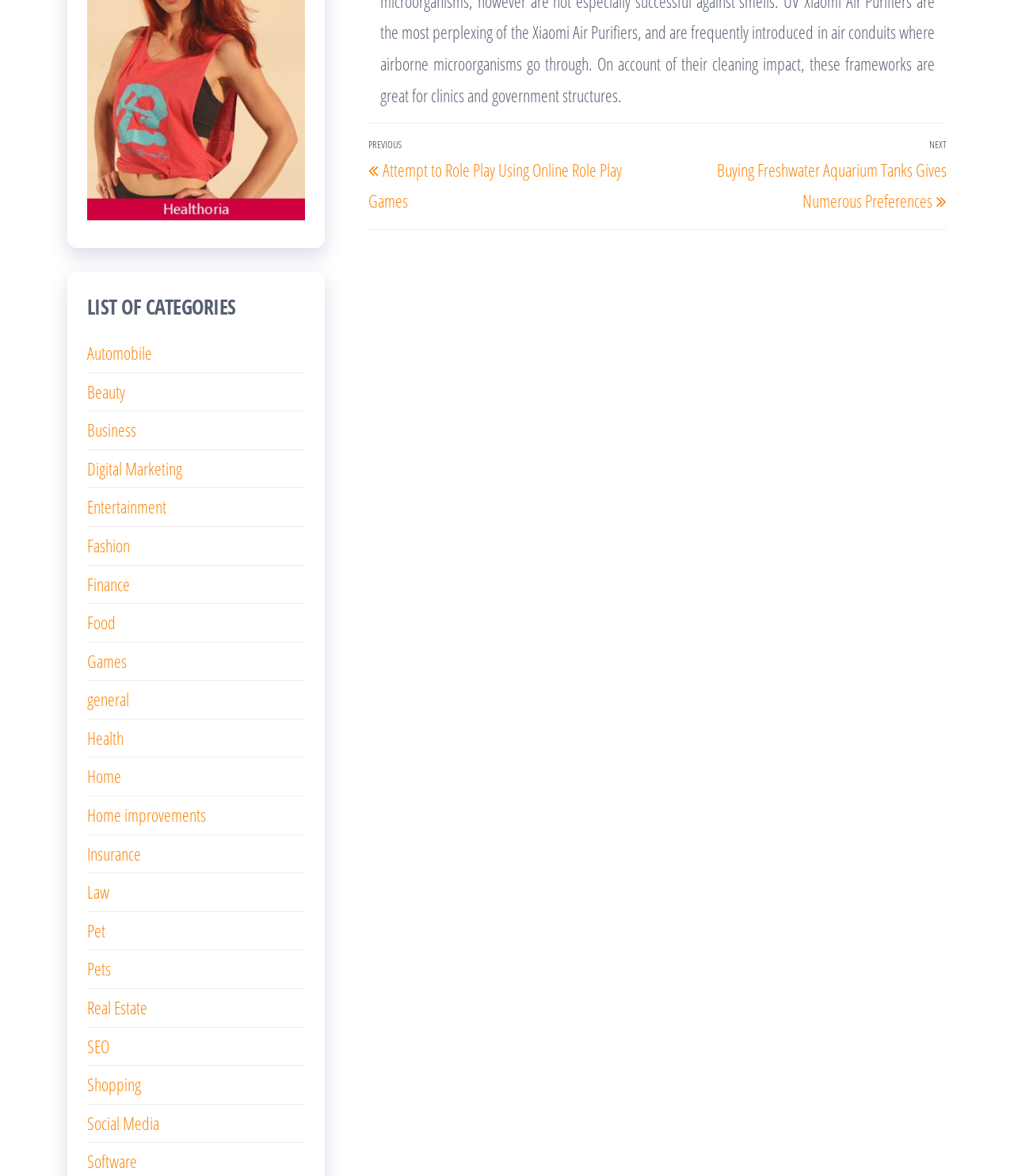Identify the bounding box coordinates of the clickable region required to complete the instruction: "go to previous post". The coordinates should be given as four float numbers within the range of 0 and 1, i.e., [left, top, right, bottom].

[0.363, 0.115, 0.648, 0.181]